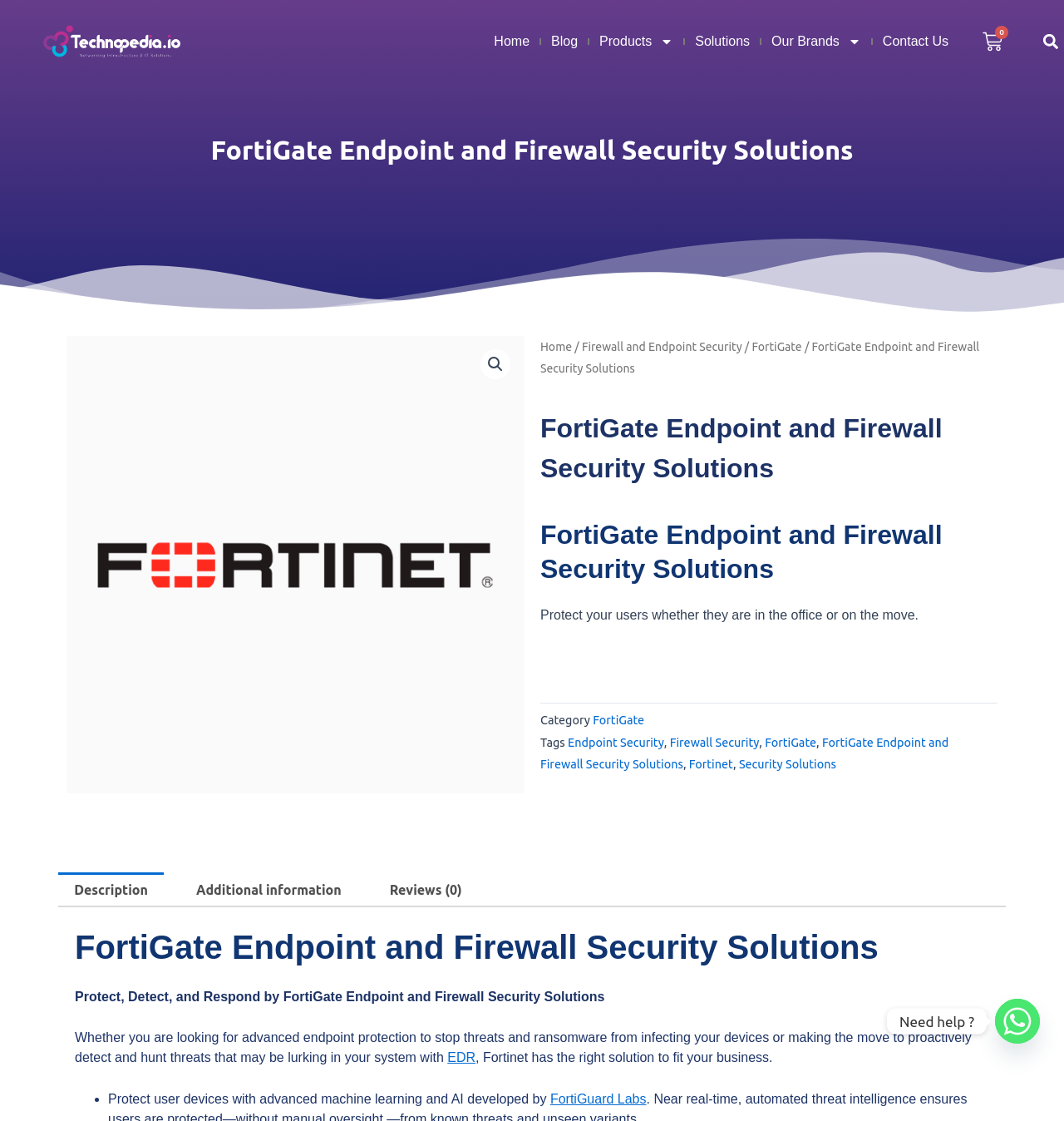Please provide a comprehensive response to the question based on the details in the image: How many tabs are in the tablist?

The tablist has 3 tabs, which are 'Description', 'Additional information', and 'Reviews (0)'.